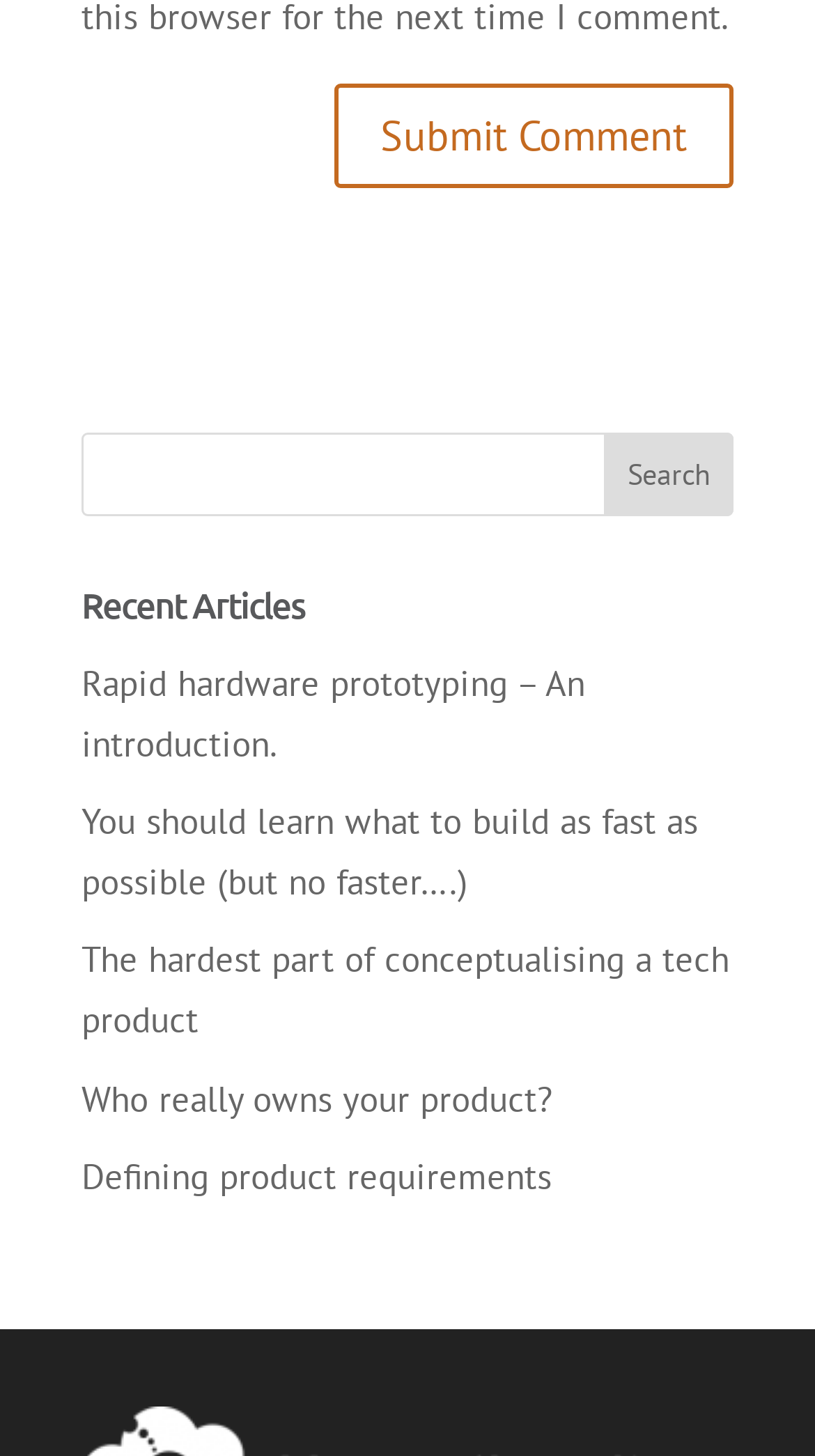Please specify the bounding box coordinates of the clickable region to carry out the following instruction: "click on 'You should learn what to build as fast as possible (but no faster….)'". The coordinates should be four float numbers between 0 and 1, in the format [left, top, right, bottom].

[0.1, 0.549, 0.856, 0.622]